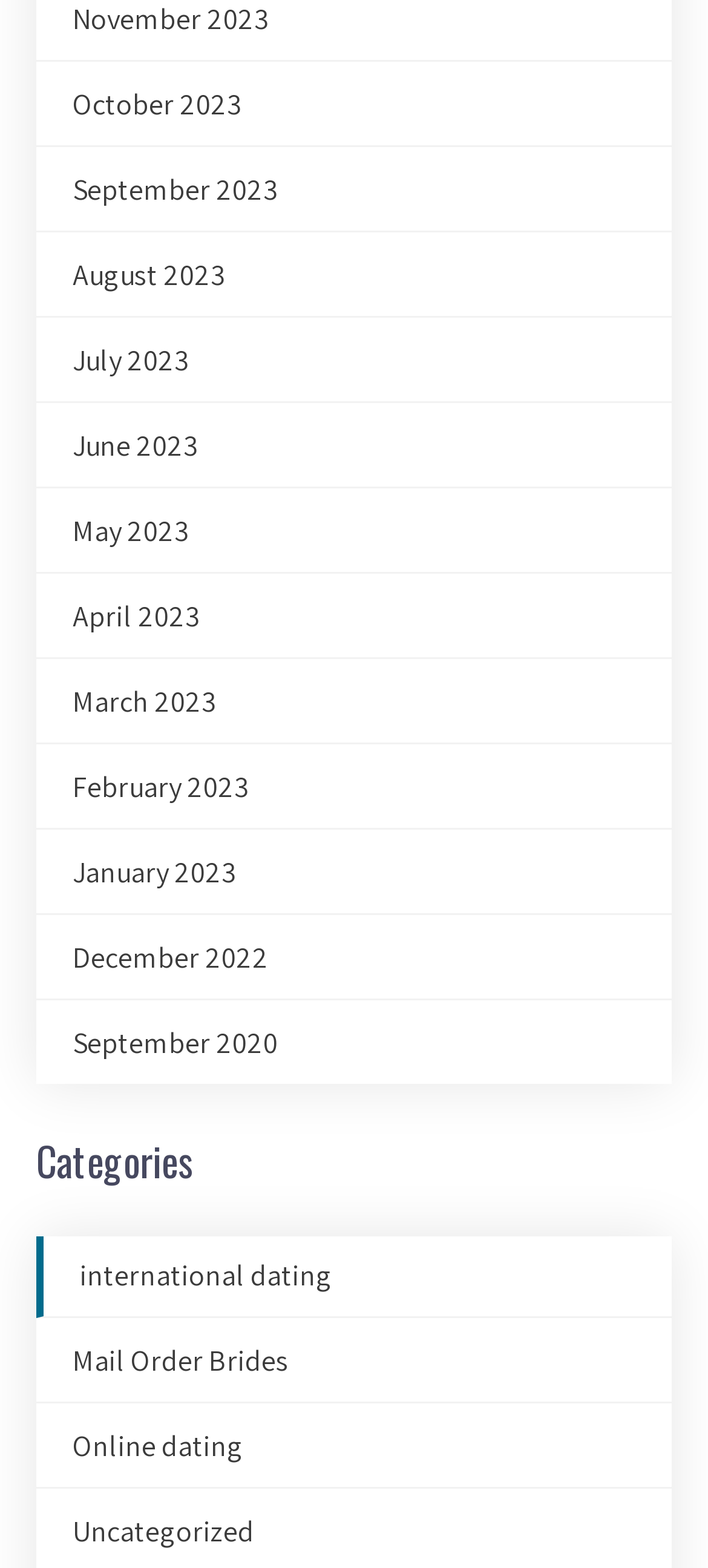How many categories are listed?
Look at the image and provide a short answer using one word or a phrase.

4